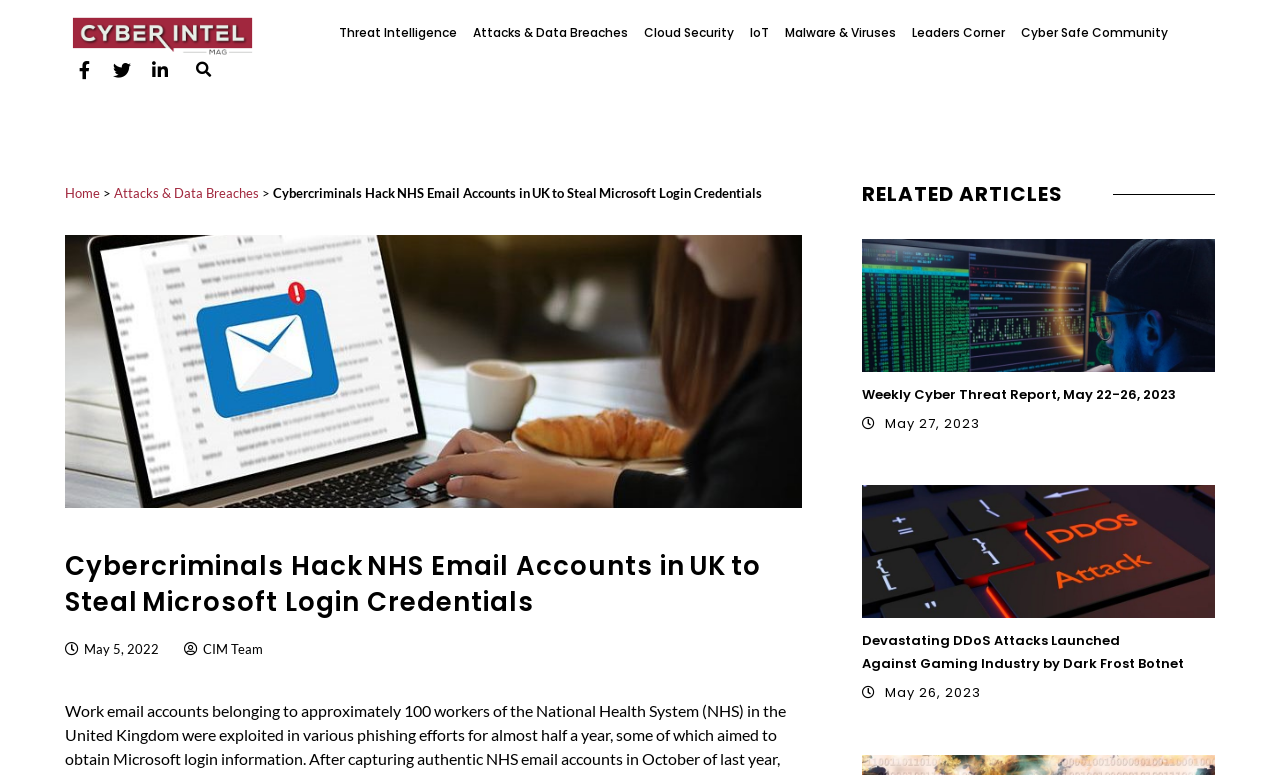Pinpoint the bounding box coordinates of the area that should be clicked to complete the following instruction: "Read RELATED ARTICLES". The coordinates must be given as four float numbers between 0 and 1, i.e., [left, top, right, bottom].

[0.673, 0.237, 0.83, 0.263]